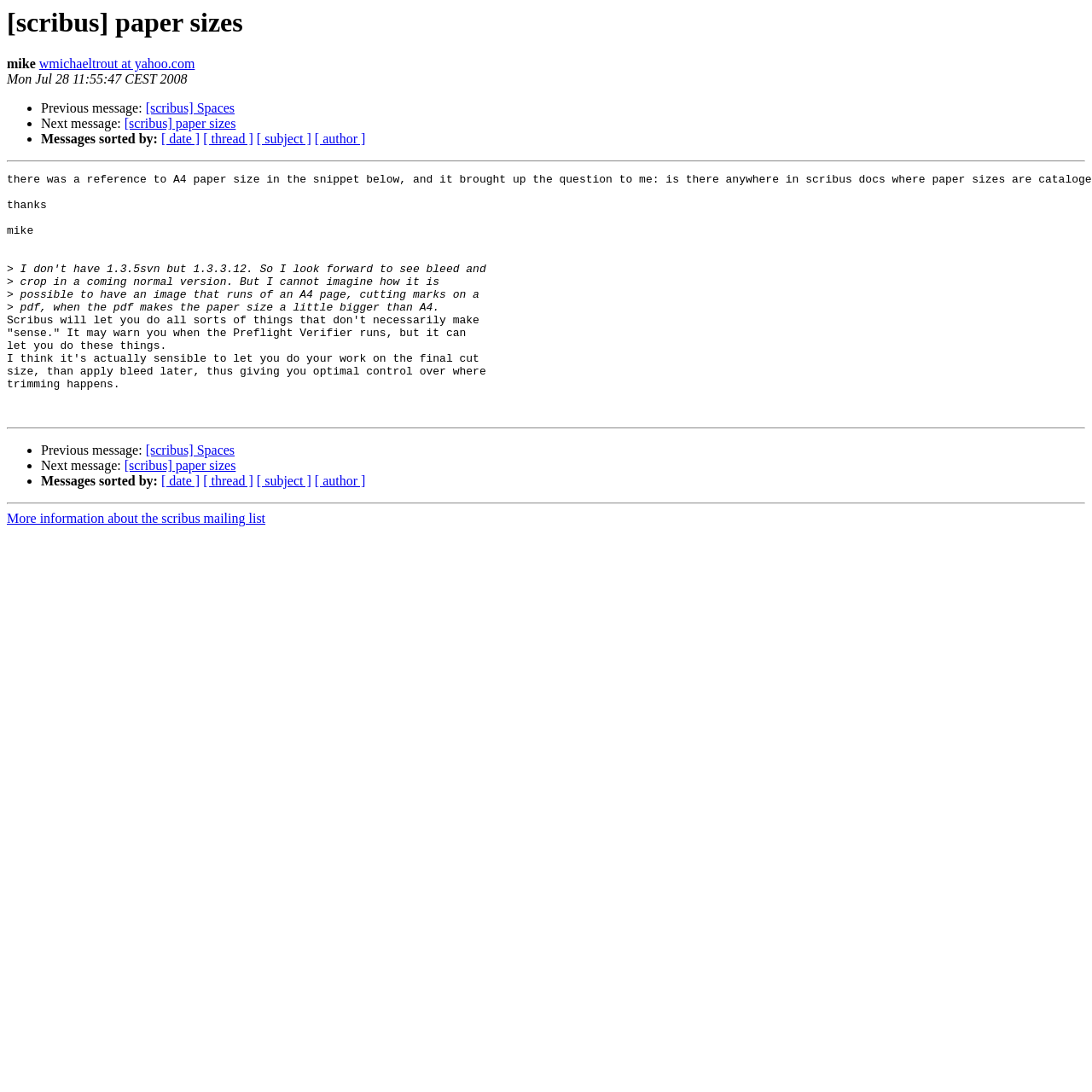Please locate the bounding box coordinates of the element that should be clicked to achieve the given instruction: "Get more information about the scribus mailing list".

[0.006, 0.468, 0.243, 0.482]